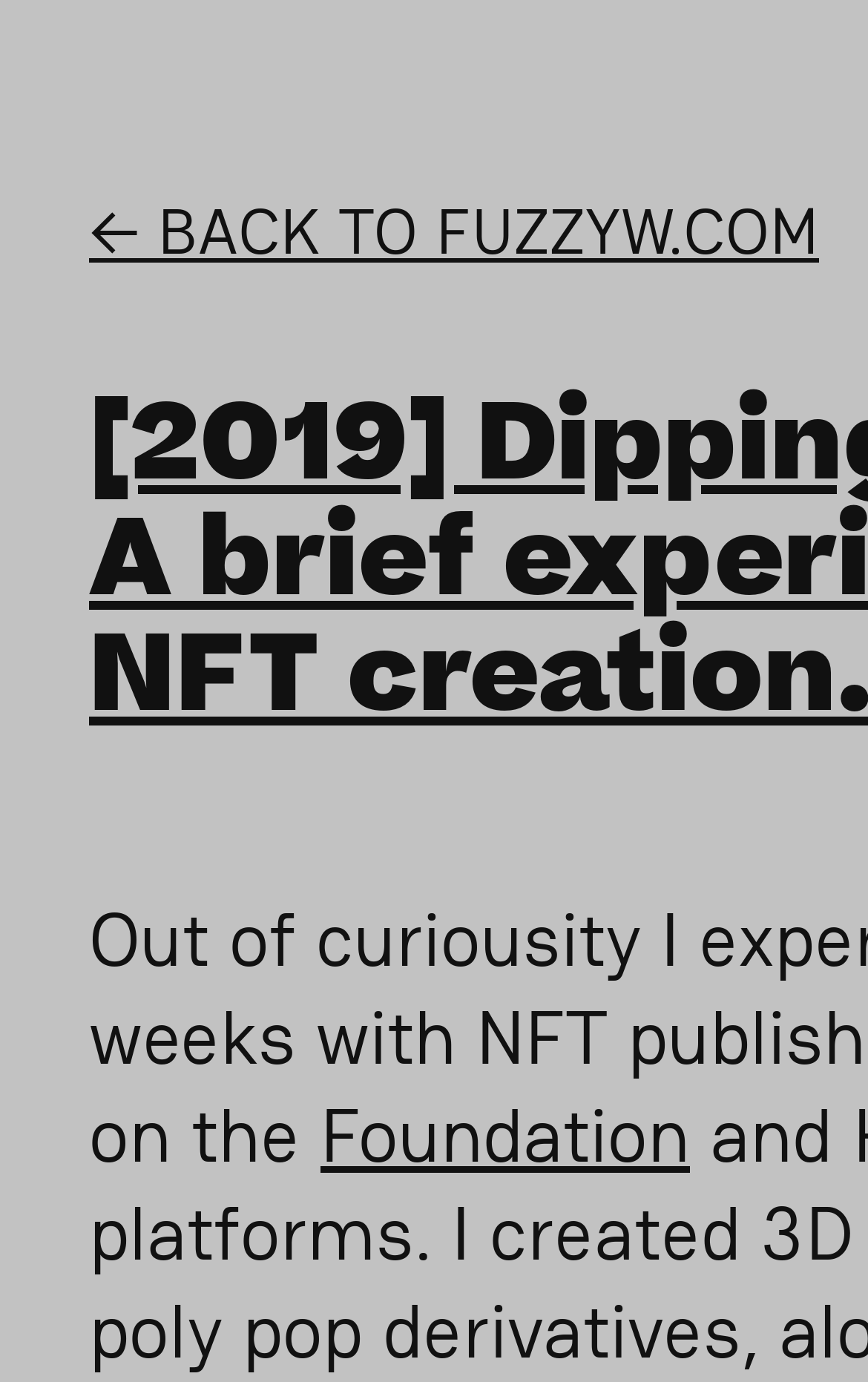Using the given element description, provide the bounding box coordinates (top-left x, top-left y, bottom-right x, bottom-right y) for the corresponding UI element in the screenshot: ← BACK TO FUZZYW.COM

[0.103, 0.138, 0.944, 0.196]